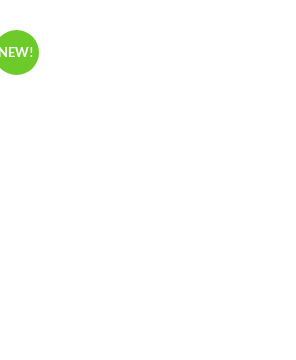What is the recommended use of the Brexit Venn Diagram T-Shirt?
Based on the image, give a one-word or short phrase answer.

Casual outings or as a fun gift